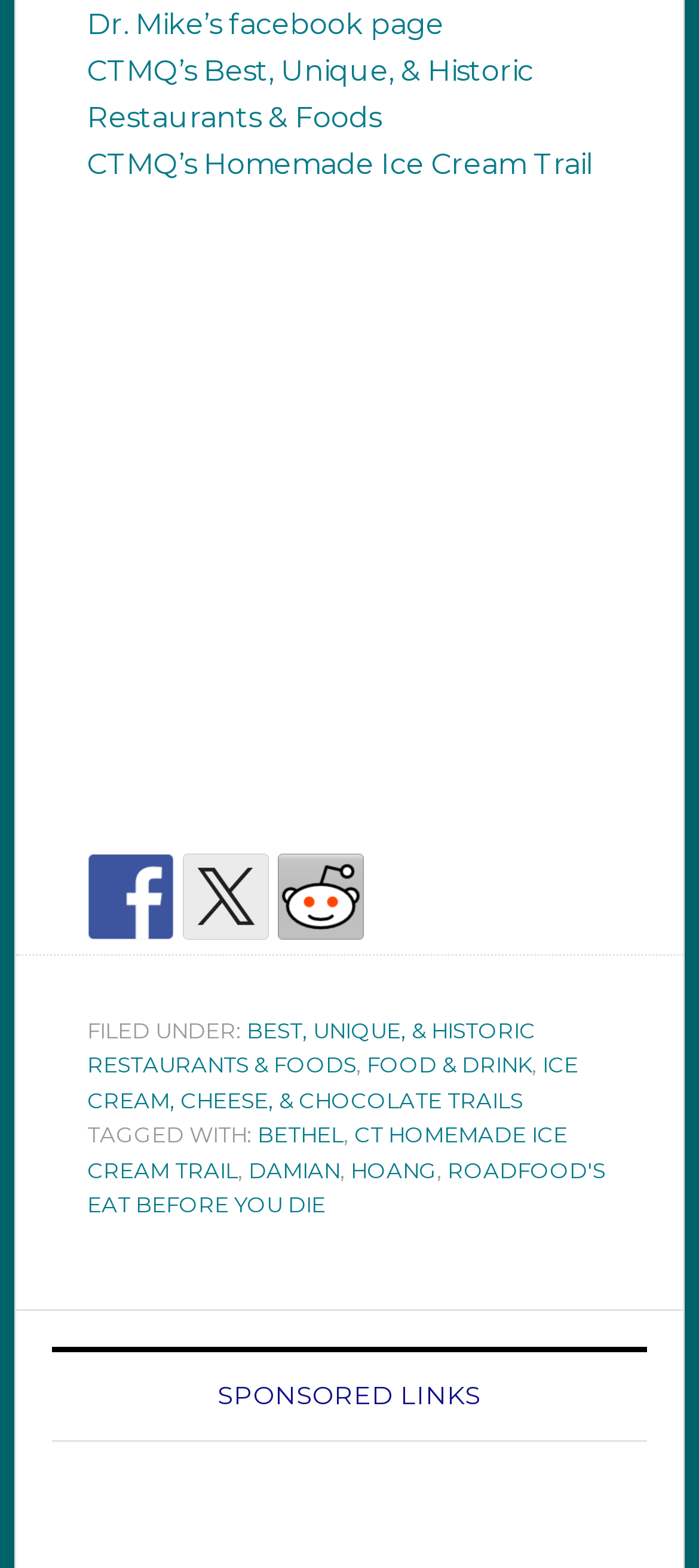Specify the bounding box coordinates of the region I need to click to perform the following instruction: "Check out CTMQ’s Homemade Ice Cream Trail". The coordinates must be four float numbers in the range of 0 to 1, i.e., [left, top, right, bottom].

[0.125, 0.093, 0.851, 0.115]